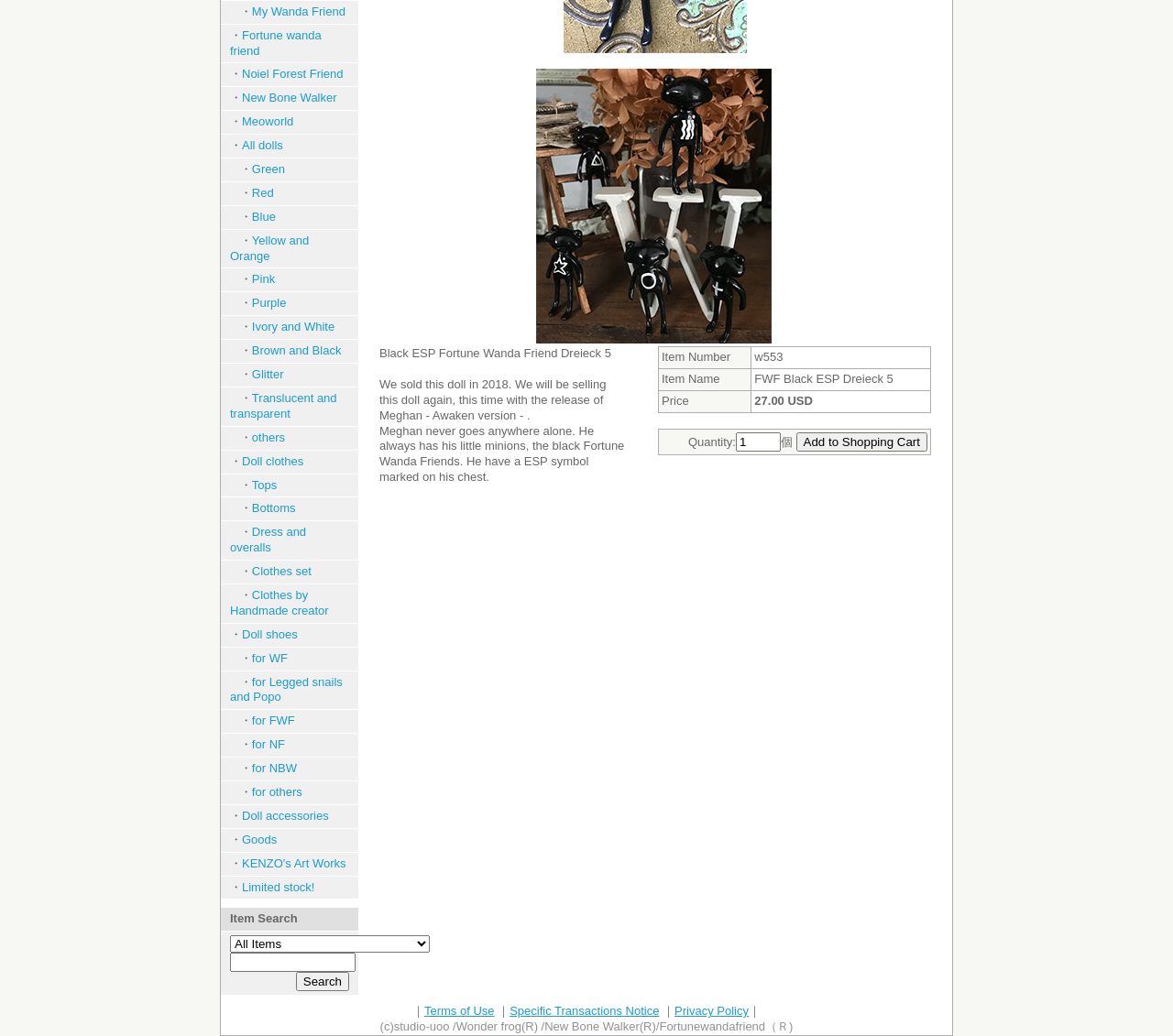Extract the bounding box of the UI element described as: "value="Search"".

[0.252, 0.938, 0.298, 0.957]